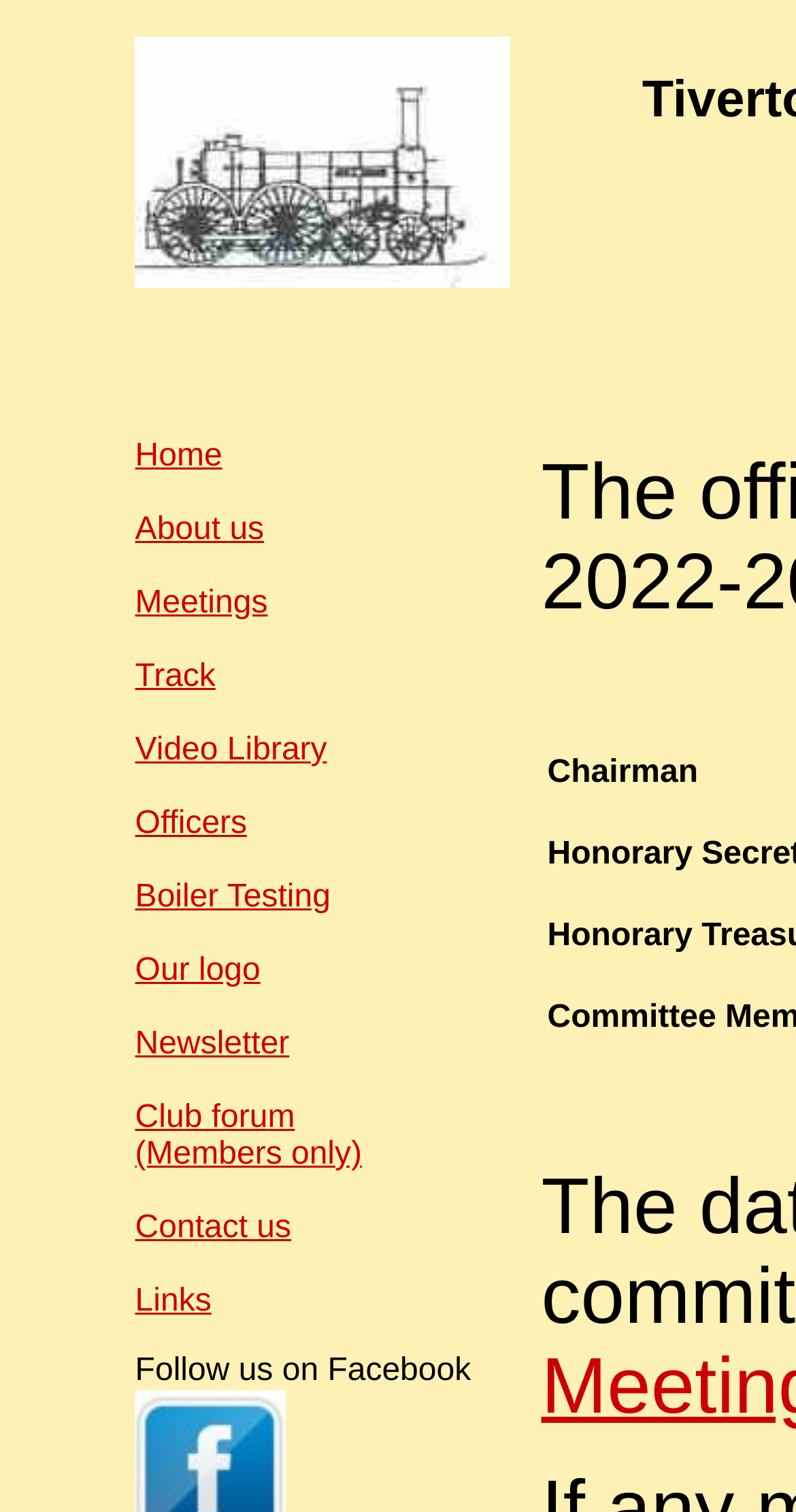Is there a section for members only on the webpage?
Please give a detailed and elaborate explanation in response to the question.

I found a link element with the text 'Club forum (Members only)' in the navigation menu, which suggests that there is a section on the webpage that is only accessible to members.